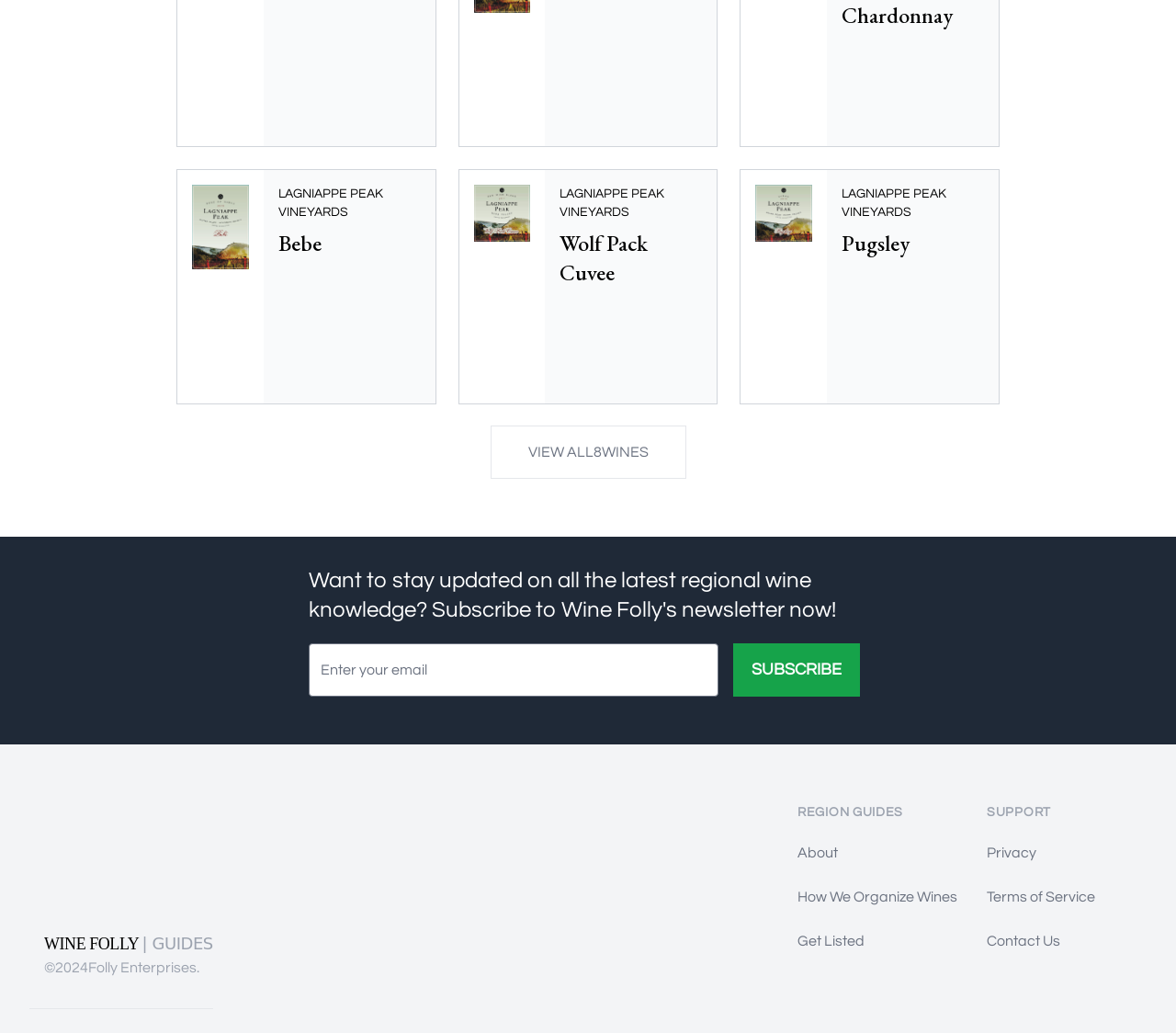Find the bounding box coordinates for the HTML element specified by: "Lagniappe Peak VineyardsWolf Pack Cuvee".

[0.39, 0.164, 0.61, 0.391]